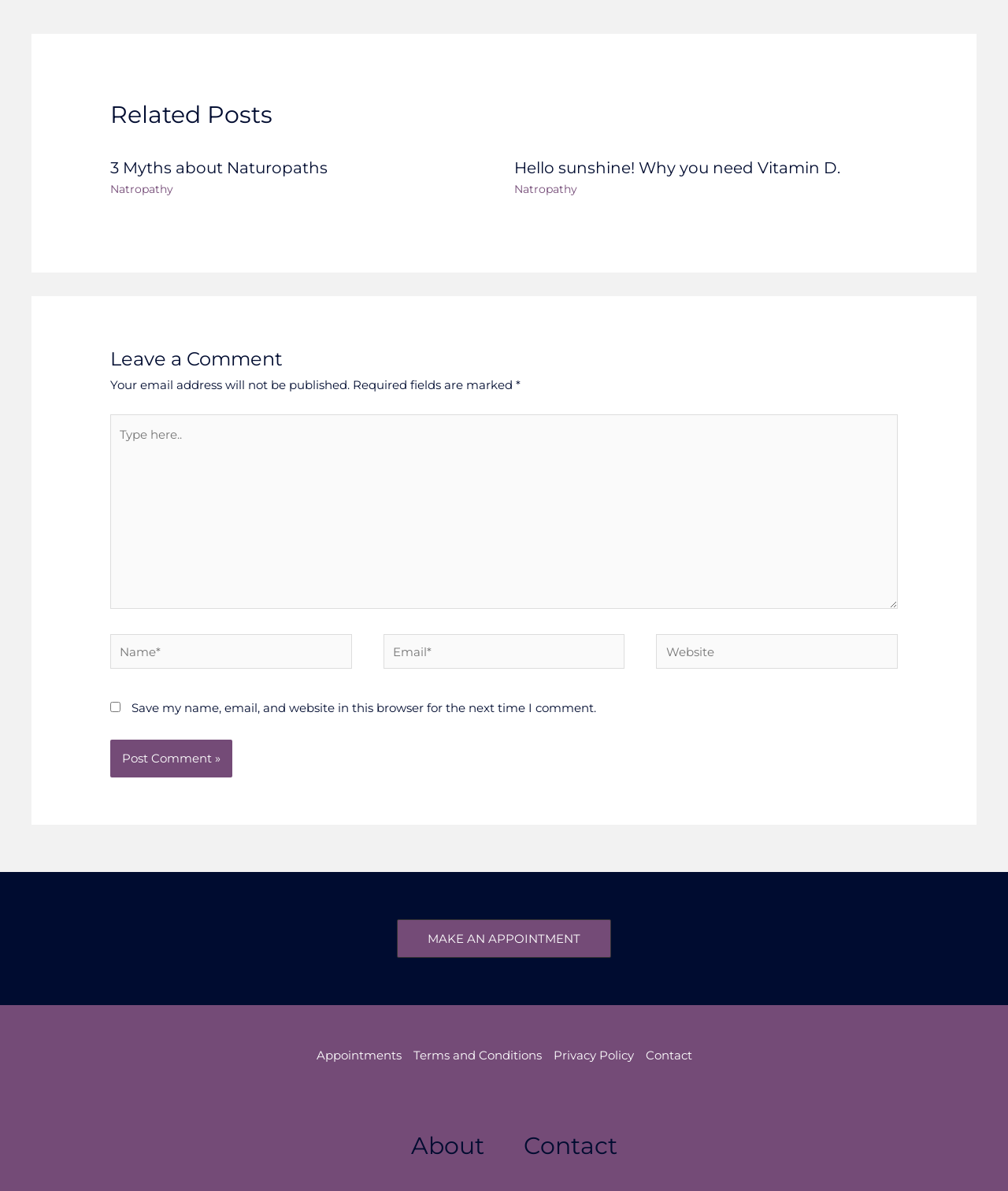Based on the image, provide a detailed response to the question:
What is the title of the first related post?

The first related post is located at the top-left of the webpage, and its title is '3 Myths about Naturopaths', which can be found by examining the heading element with the text '3 Myths about Naturopaths'.